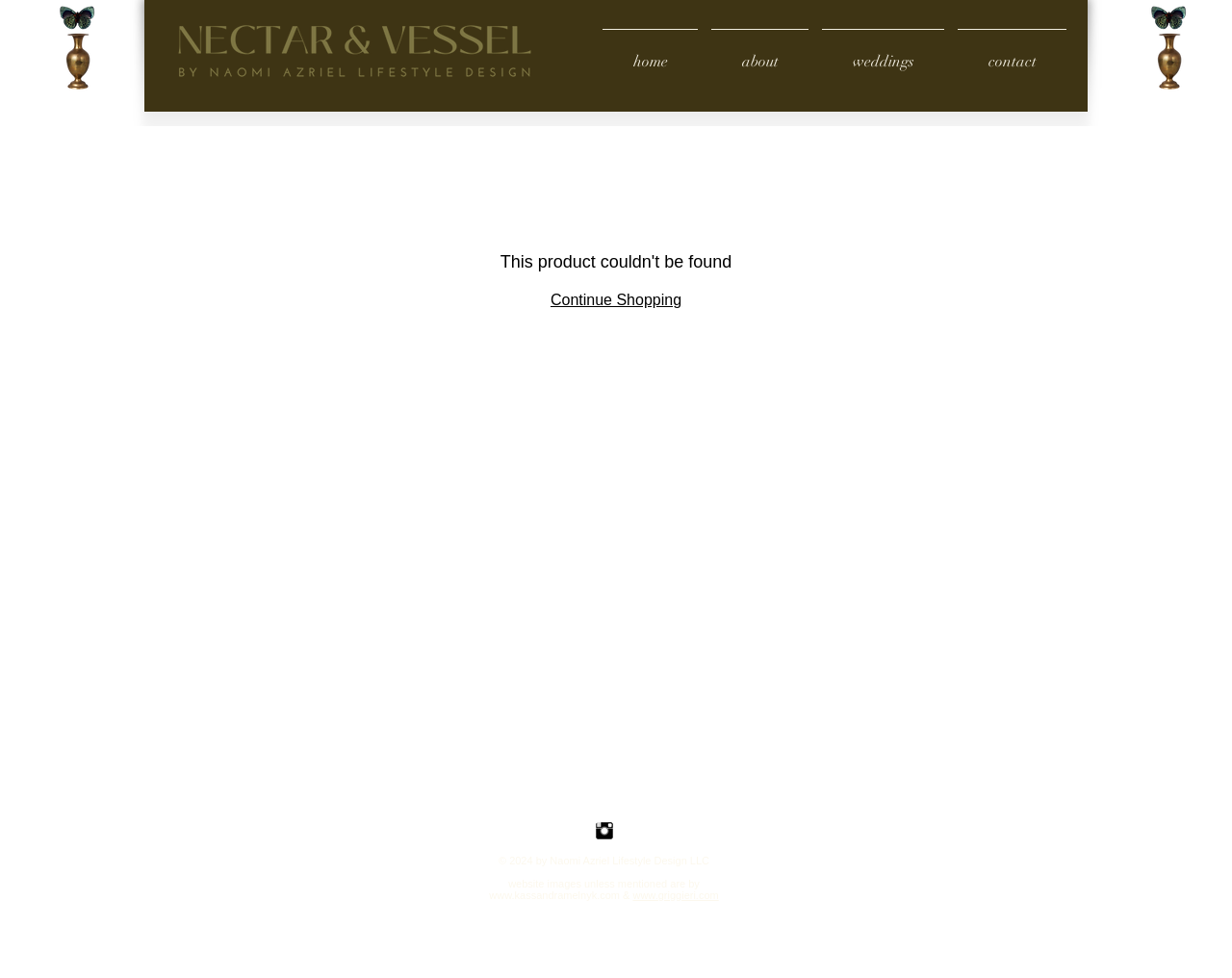What is the social media platform linked?
Look at the image and provide a short answer using one word or a phrase.

Instagram